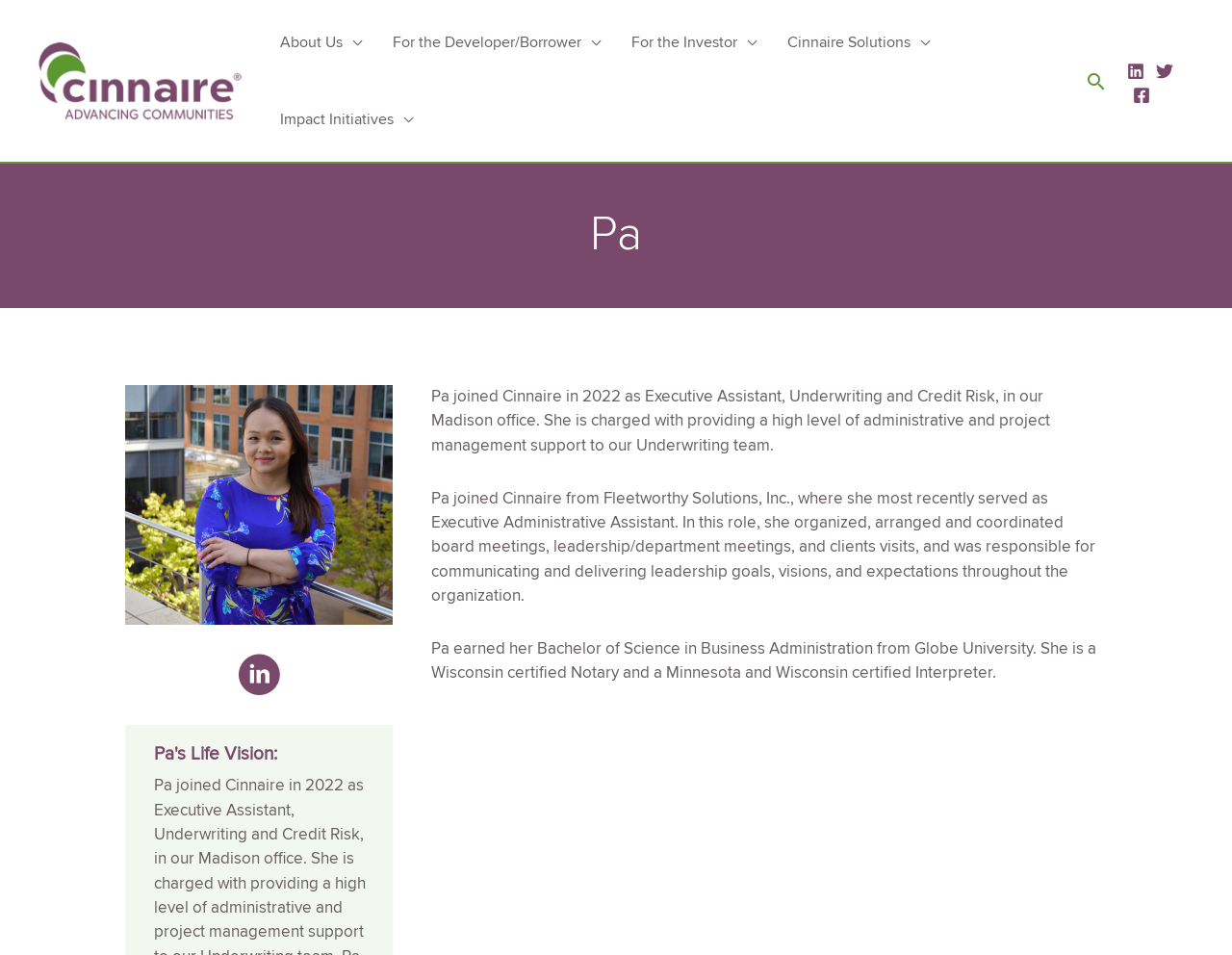Locate the bounding box coordinates of the clickable region necessary to complete the following instruction: "Check Pa's life vision". Provide the coordinates in the format of four float numbers between 0 and 1, i.e., [left, top, right, bottom].

[0.125, 0.779, 0.299, 0.802]